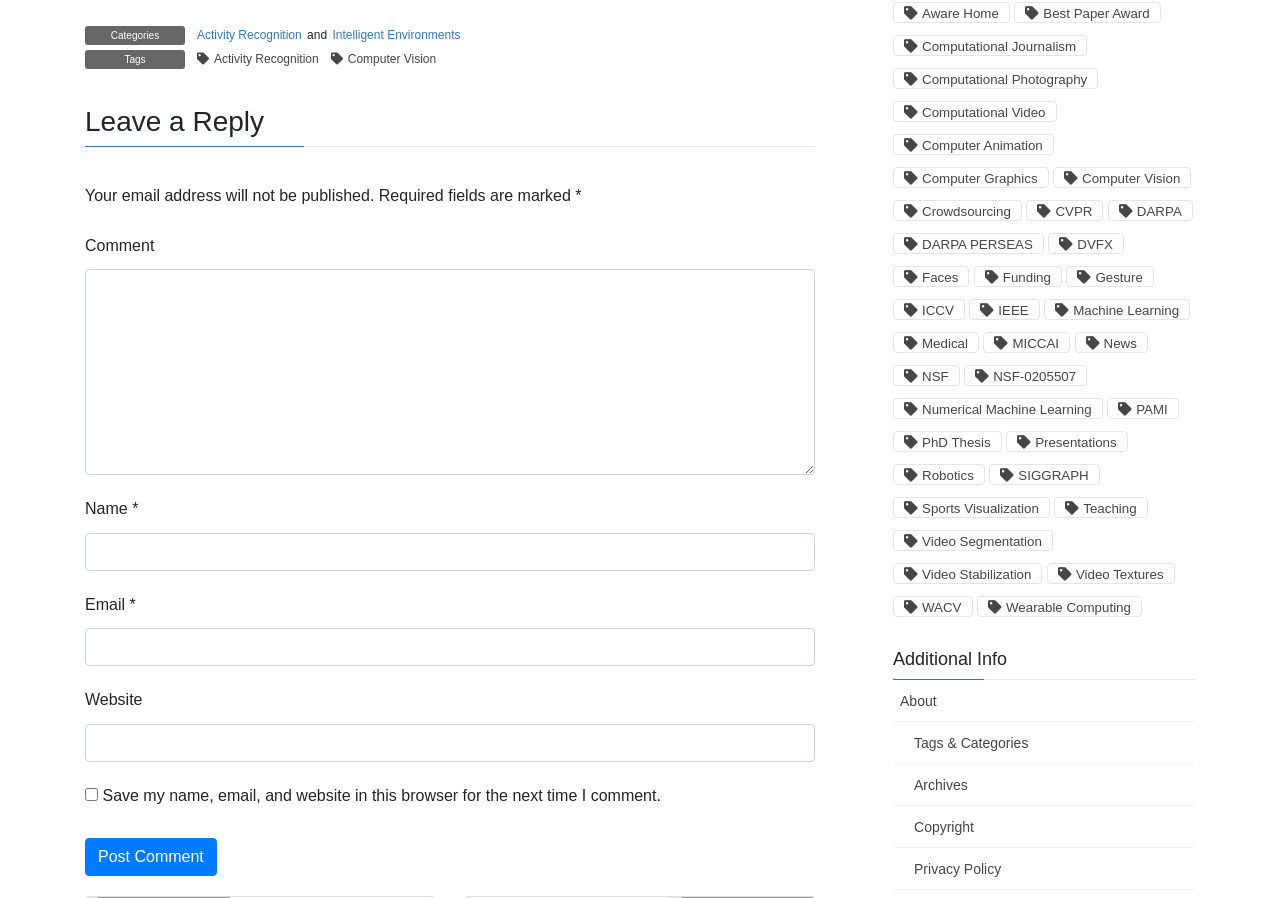Determine the bounding box coordinates for the region that must be clicked to execute the following instruction: "Click on the 'Activity Recognition' link".

[0.152, 0.029, 0.237, 0.05]